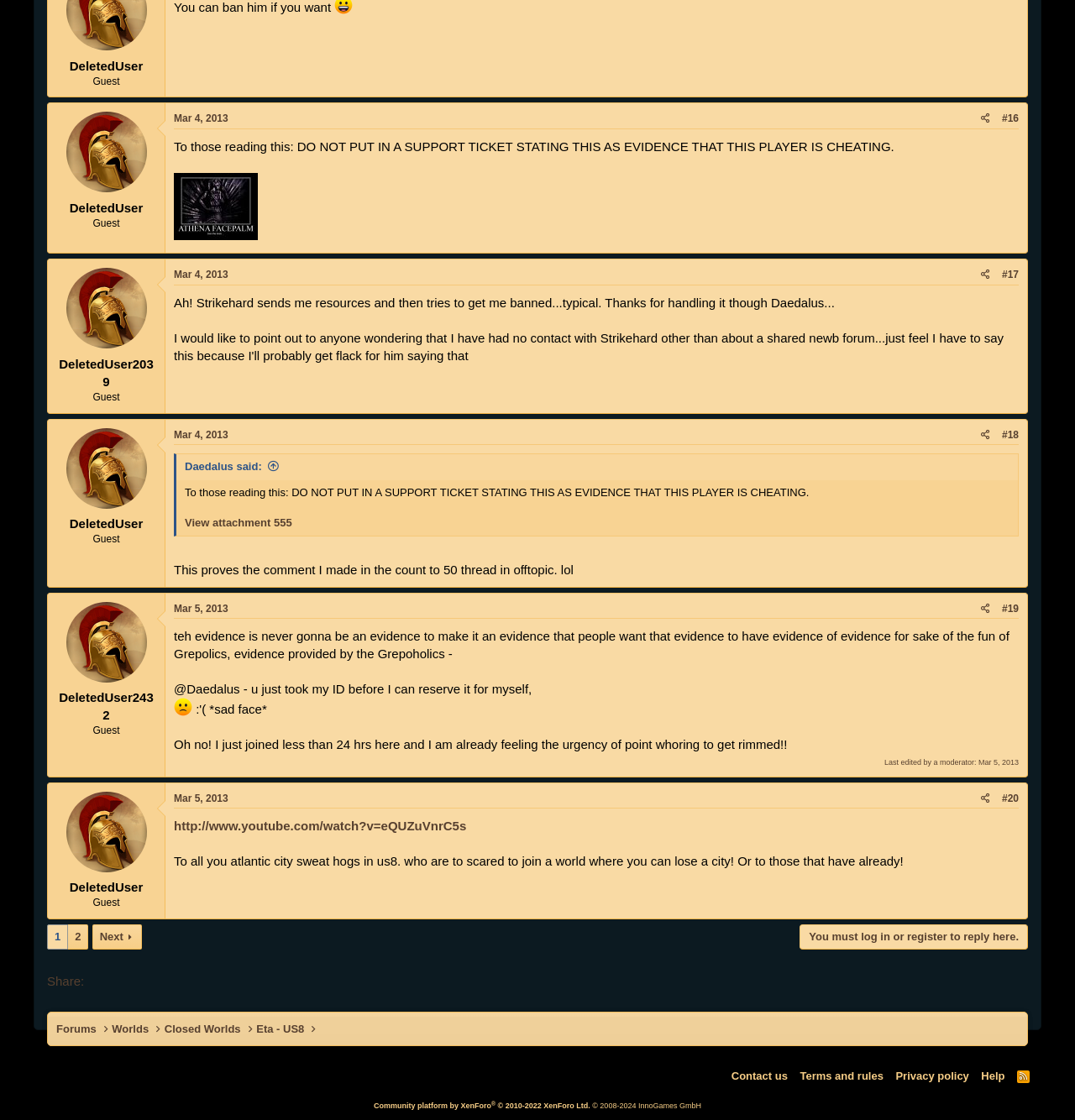Using the provided element description "Mar 5, 2013", determine the bounding box coordinates of the UI element.

[0.162, 0.707, 0.212, 0.718]